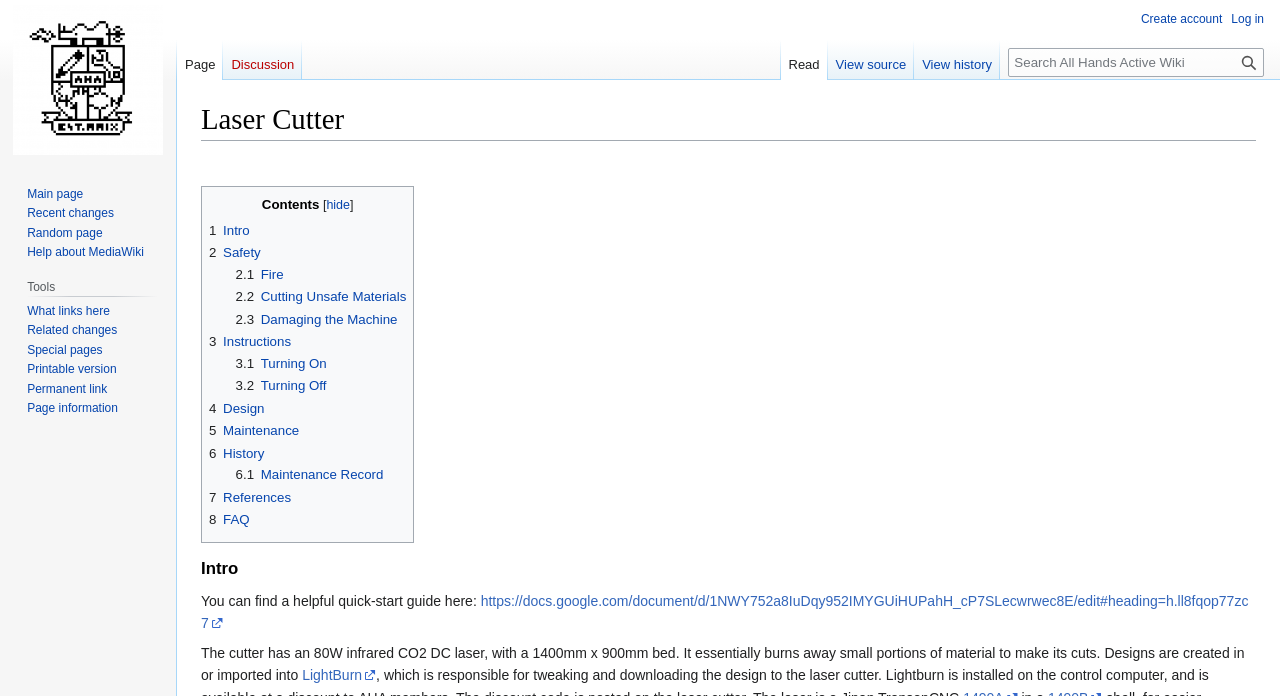Could you find the bounding box coordinates of the clickable area to complete this instruction: "Go to the main page"?

[0.021, 0.268, 0.065, 0.289]